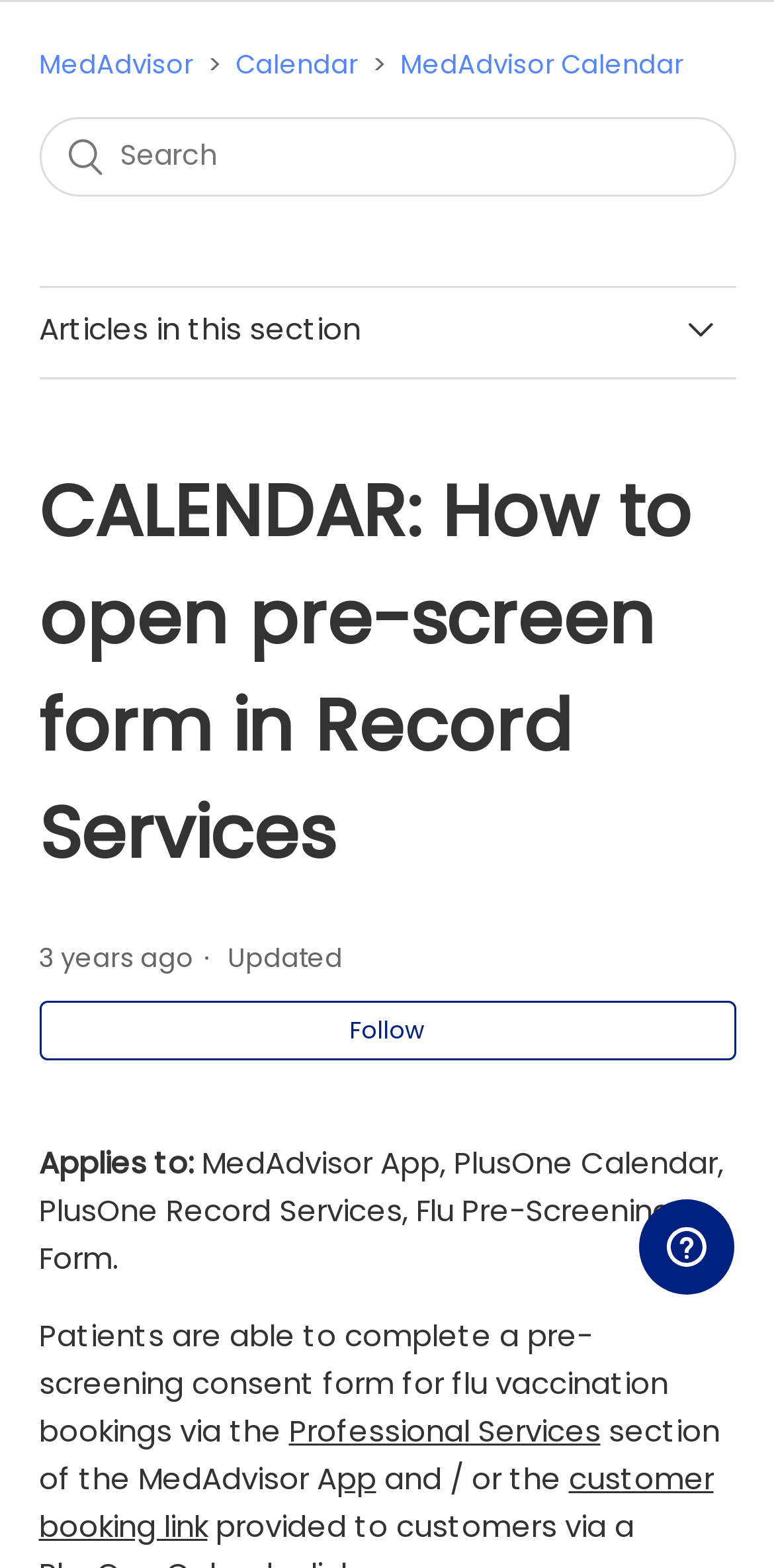How many links are there in the 'Articles in this section' section? Look at the image and give a one-word or short phrase answer.

9